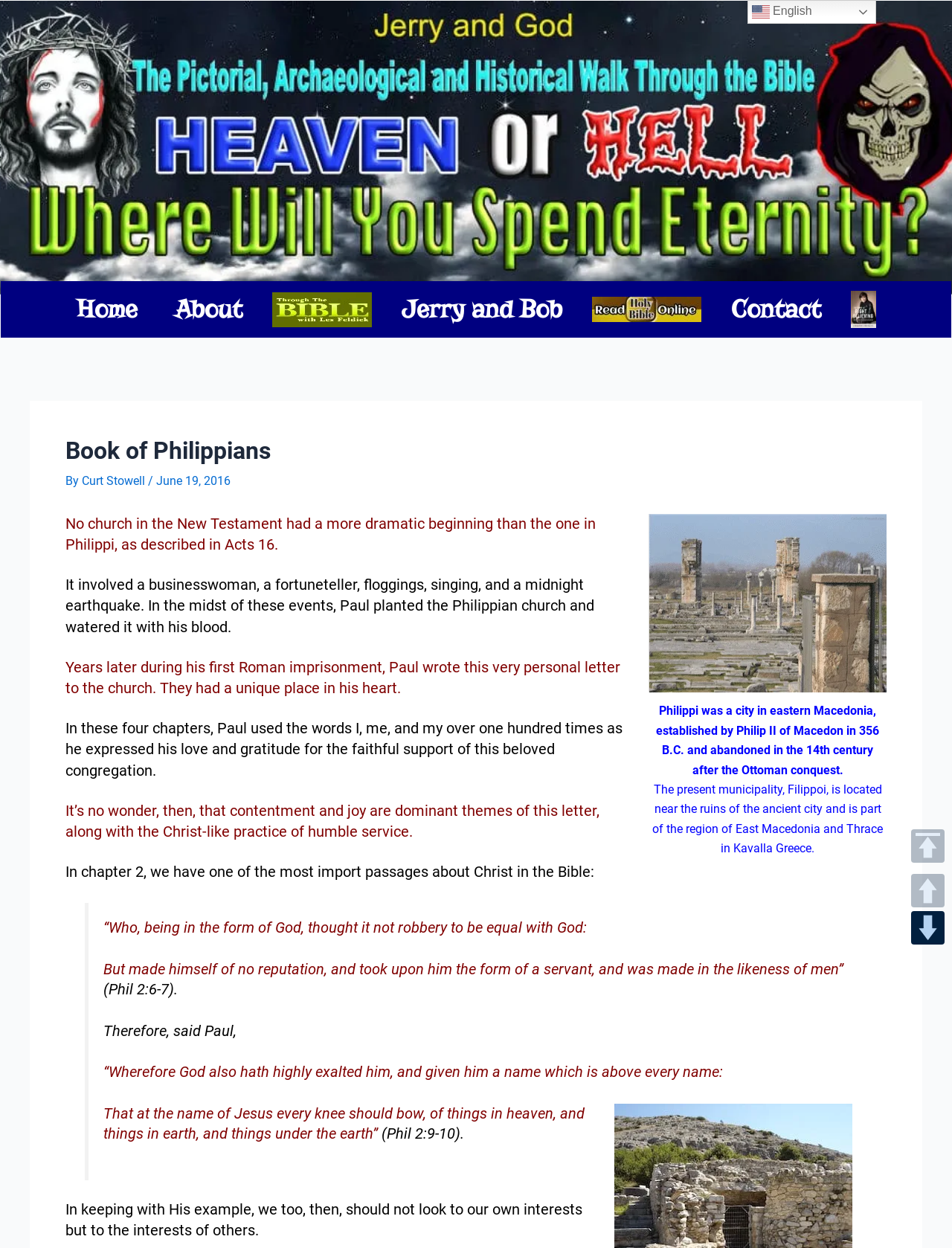Kindly determine the bounding box coordinates for the area that needs to be clicked to execute this instruction: "Scroll up".

[0.957, 0.7, 0.992, 0.727]